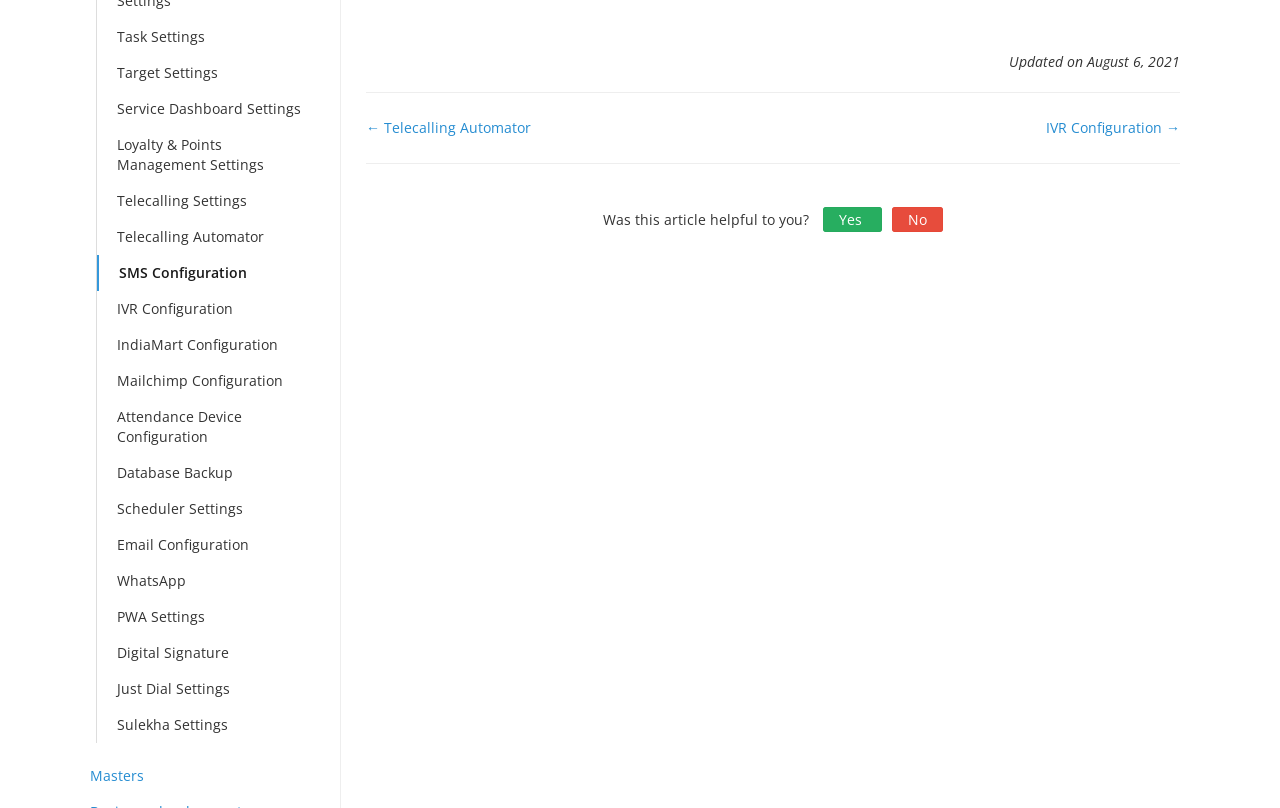What is the purpose of the 'Was this article helpful to you?' section?
Carefully analyze the image and provide a detailed answer to the question.

The 'Was this article helpful to you?' section is used to gather feedback from users, allowing them to provide their opinion on the helpfulness of the article and potentially improving the content.